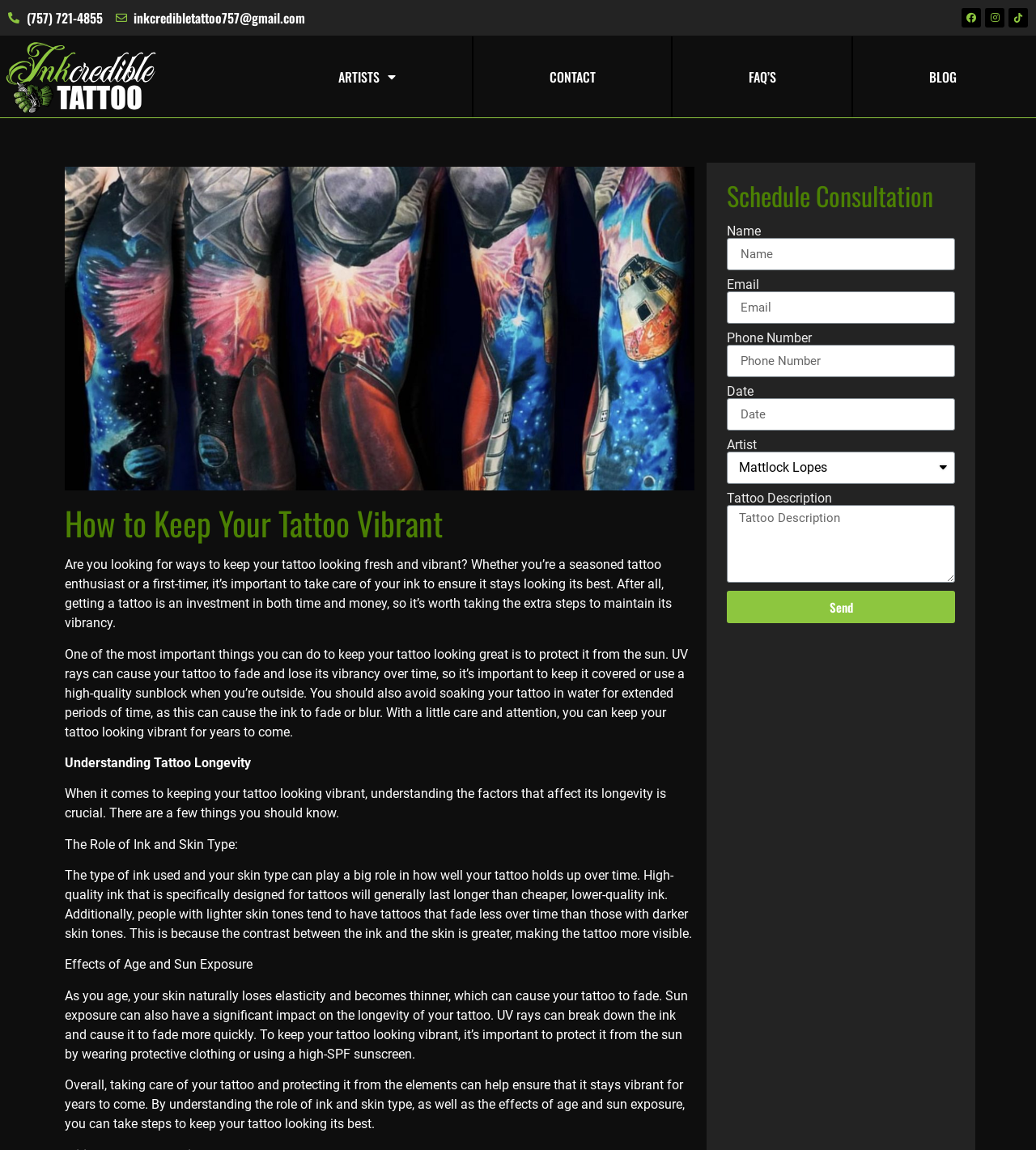What factors affect the longevity of a tattoo?
Identify the answer in the screenshot and reply with a single word or phrase.

Ink quality, skin type, age, and sun exposure